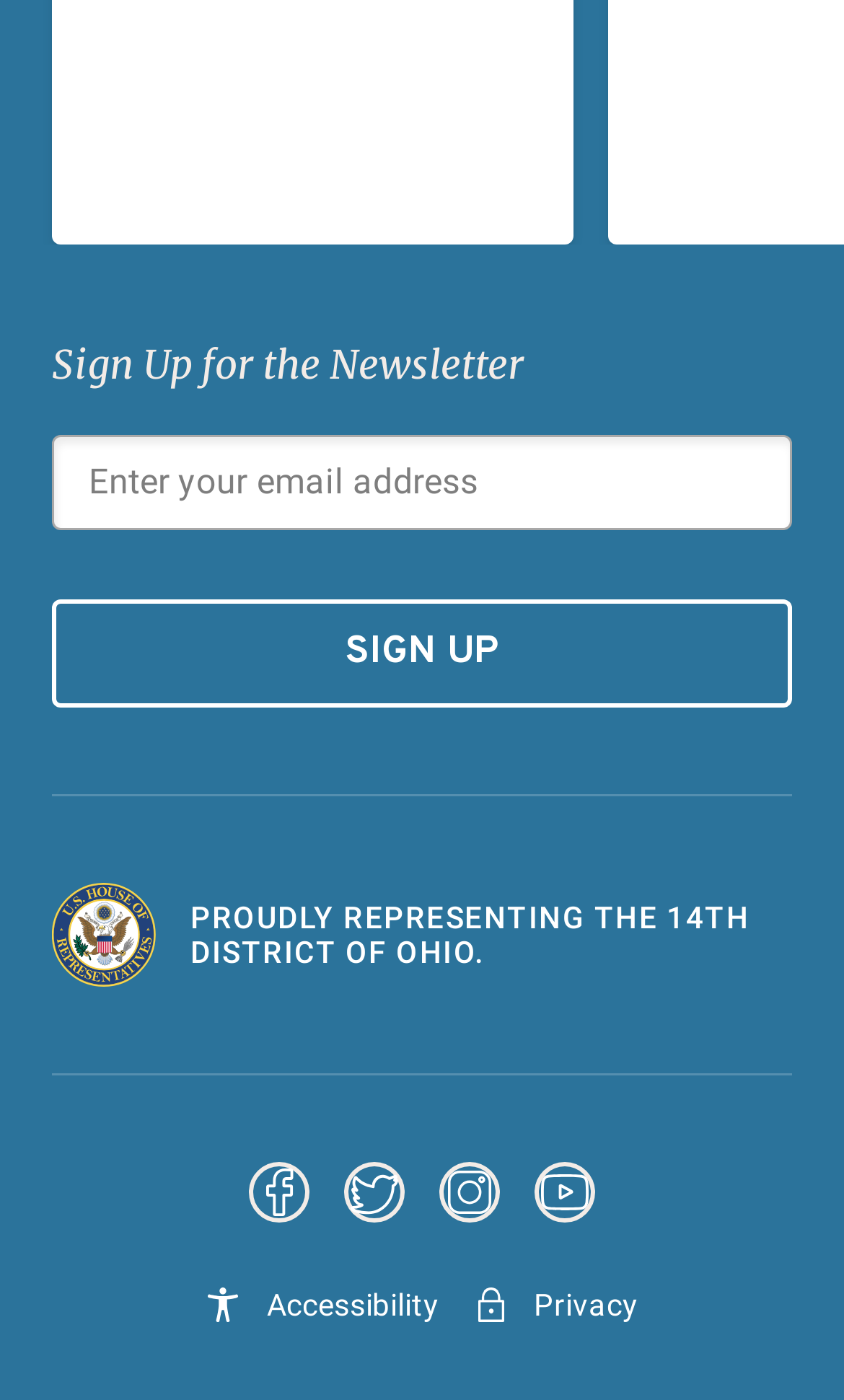Please identify the coordinates of the bounding box for the clickable region that will accomplish this instruction: "Visit Twitter".

[0.408, 0.83, 0.479, 0.889]